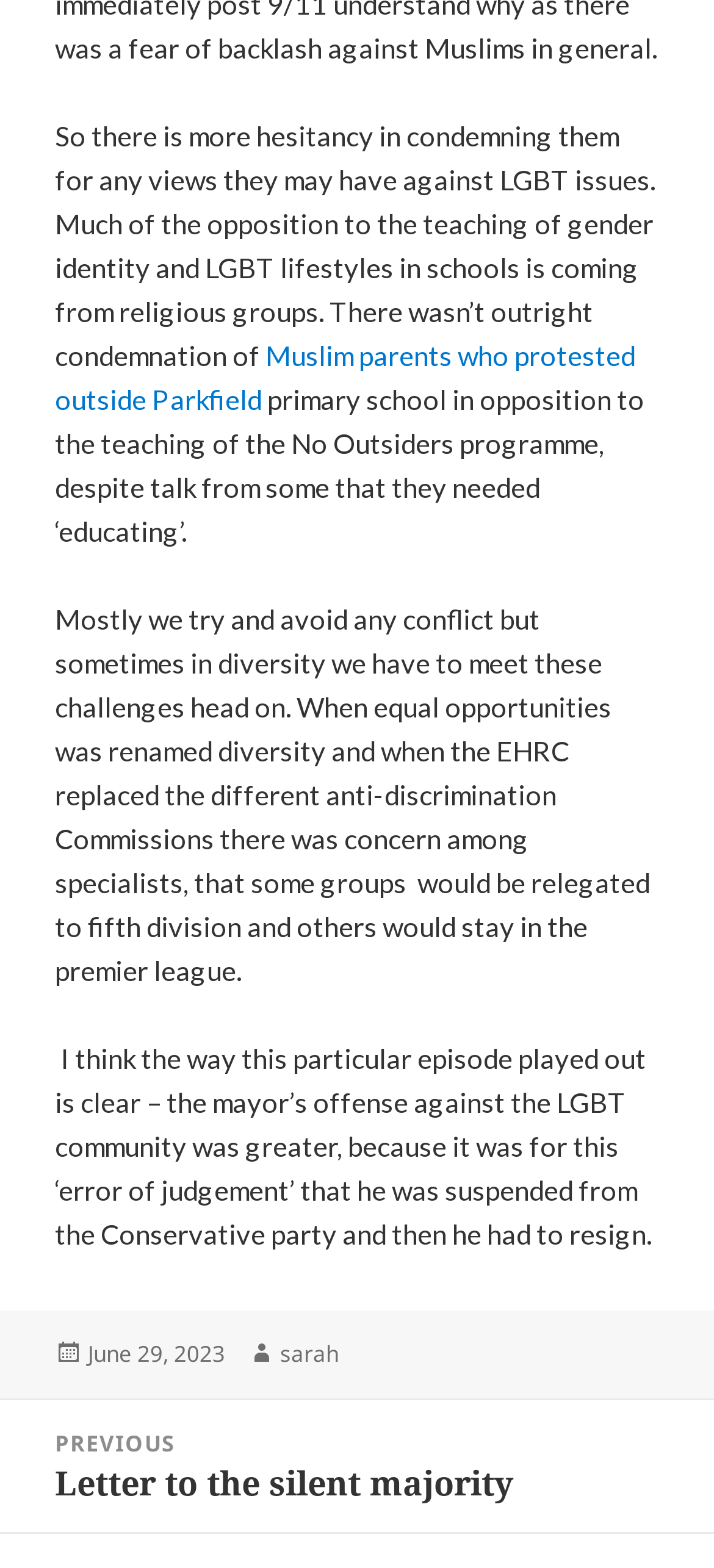Answer the question in one word or a short phrase:
What is the previous post about?

Letter to the silent majority